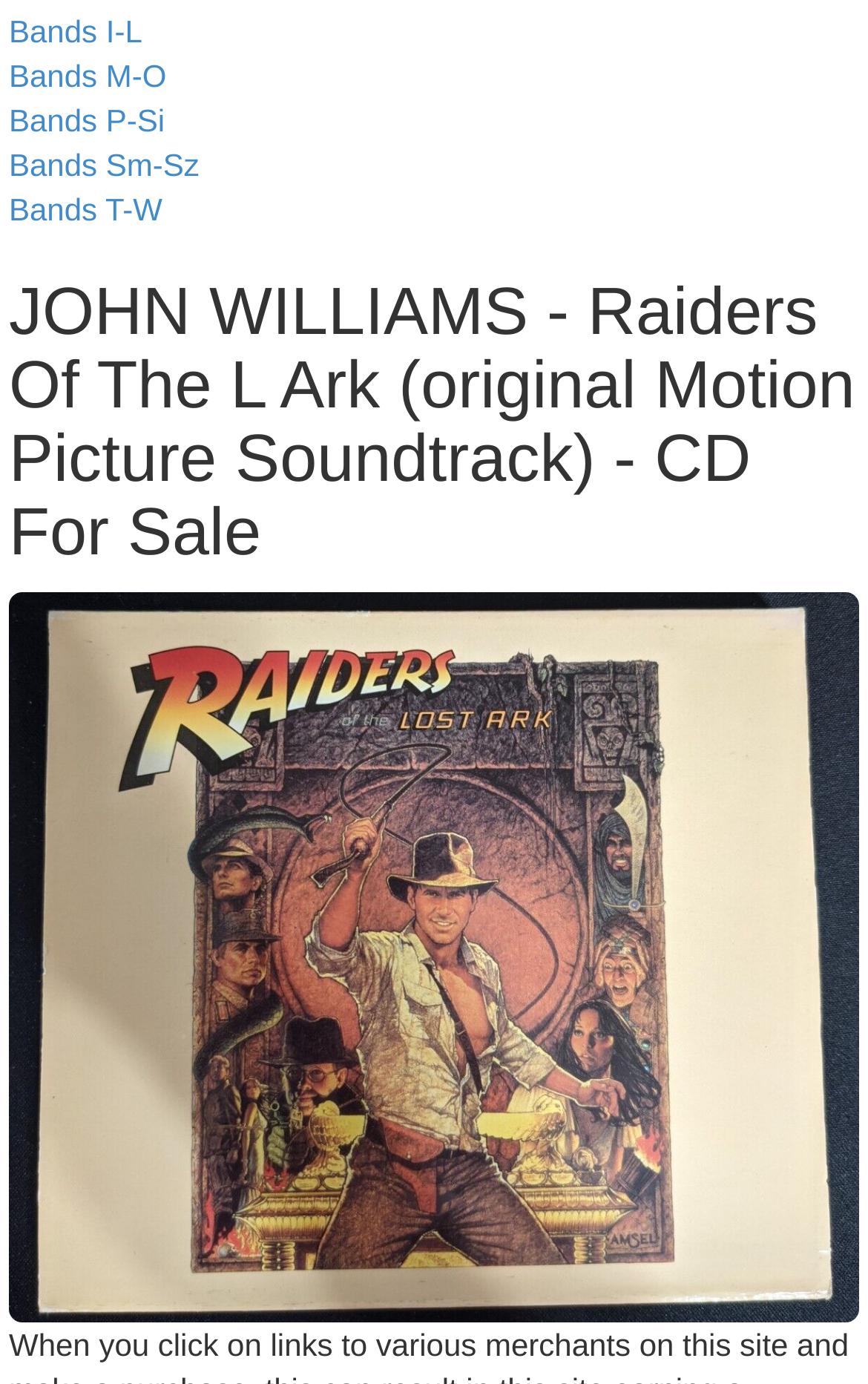Identify the bounding box for the described UI element. Provide the coordinates in (top-left x, top-left y, bottom-right x, bottom-right y) format with values ranging from 0 to 1: Bands I-L

[0.01, 0.009, 0.164, 0.035]